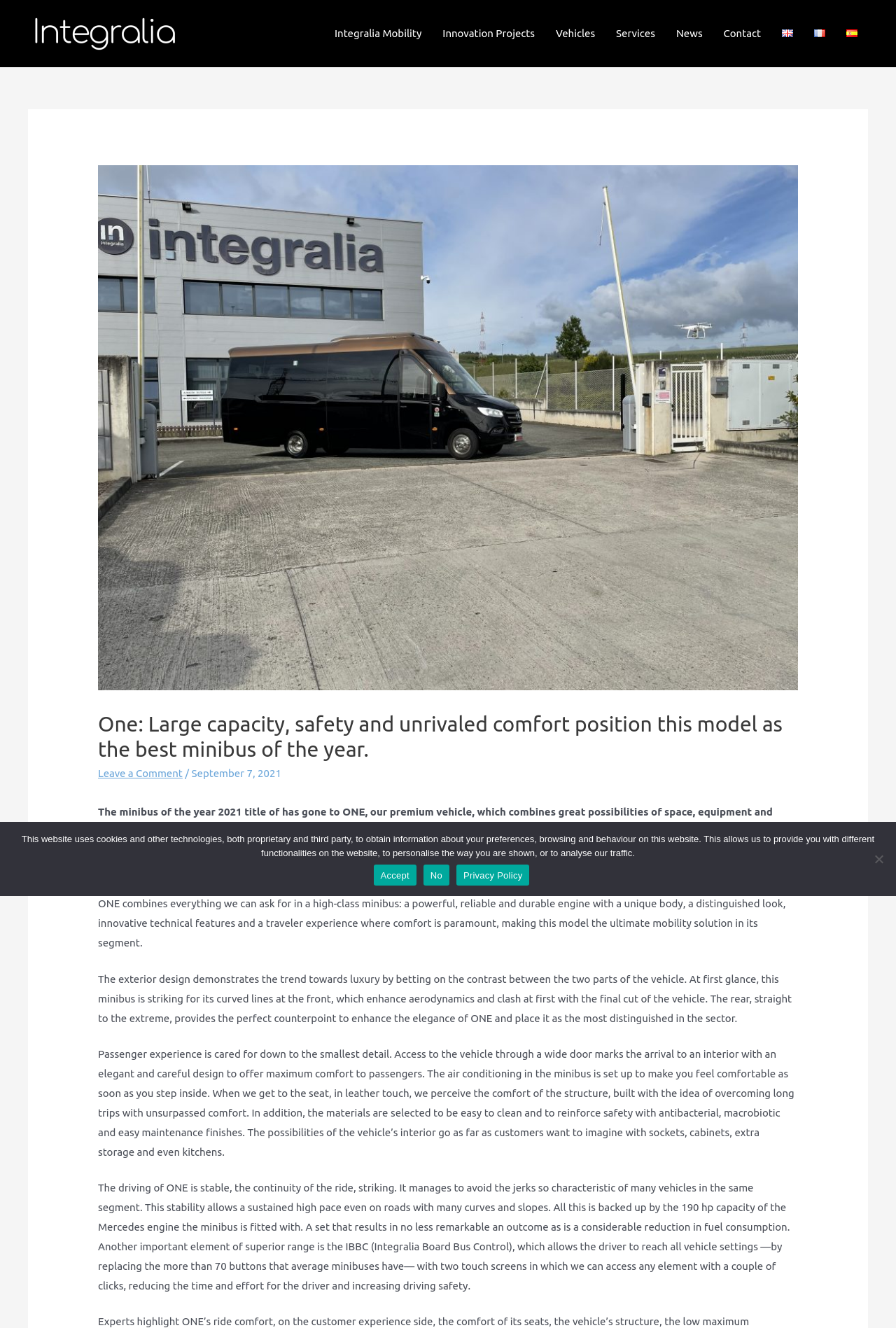Please examine the image and answer the question with a detailed explanation:
What is the horsepower of the Mercedes engine?

The horsepower of the Mercedes engine is mentioned in the text as 'the 190 hp capacity of the Mercedes engine the minibus is fitted with'.